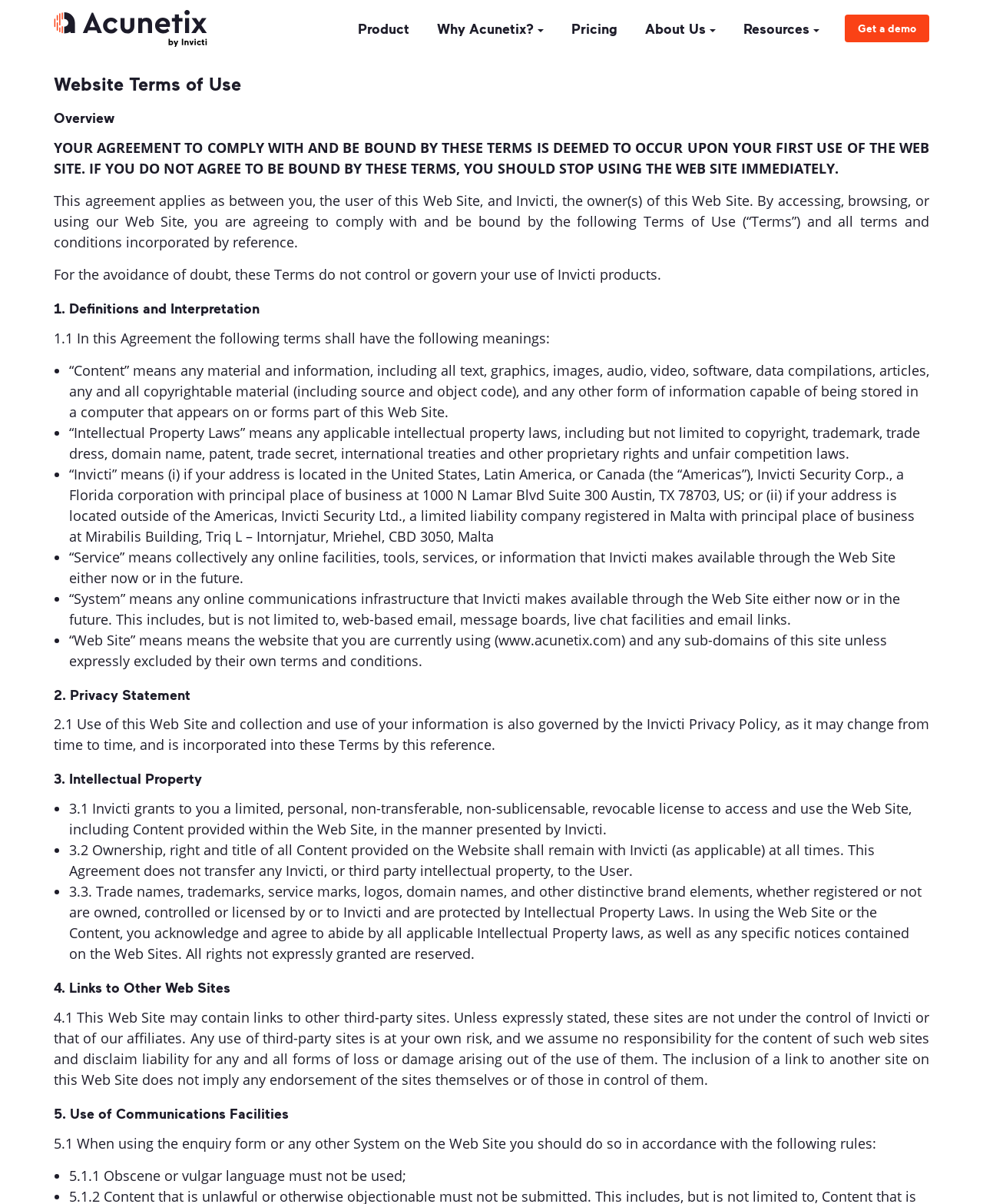Bounding box coordinates are specified in the format (top-left x, top-left y, bottom-right x, bottom-right y). All values are floating point numbers bounded between 0 and 1. Please provide the bounding box coordinate of the region this sentence describes: Pricing

[0.598, 0.0, 0.665, 0.047]